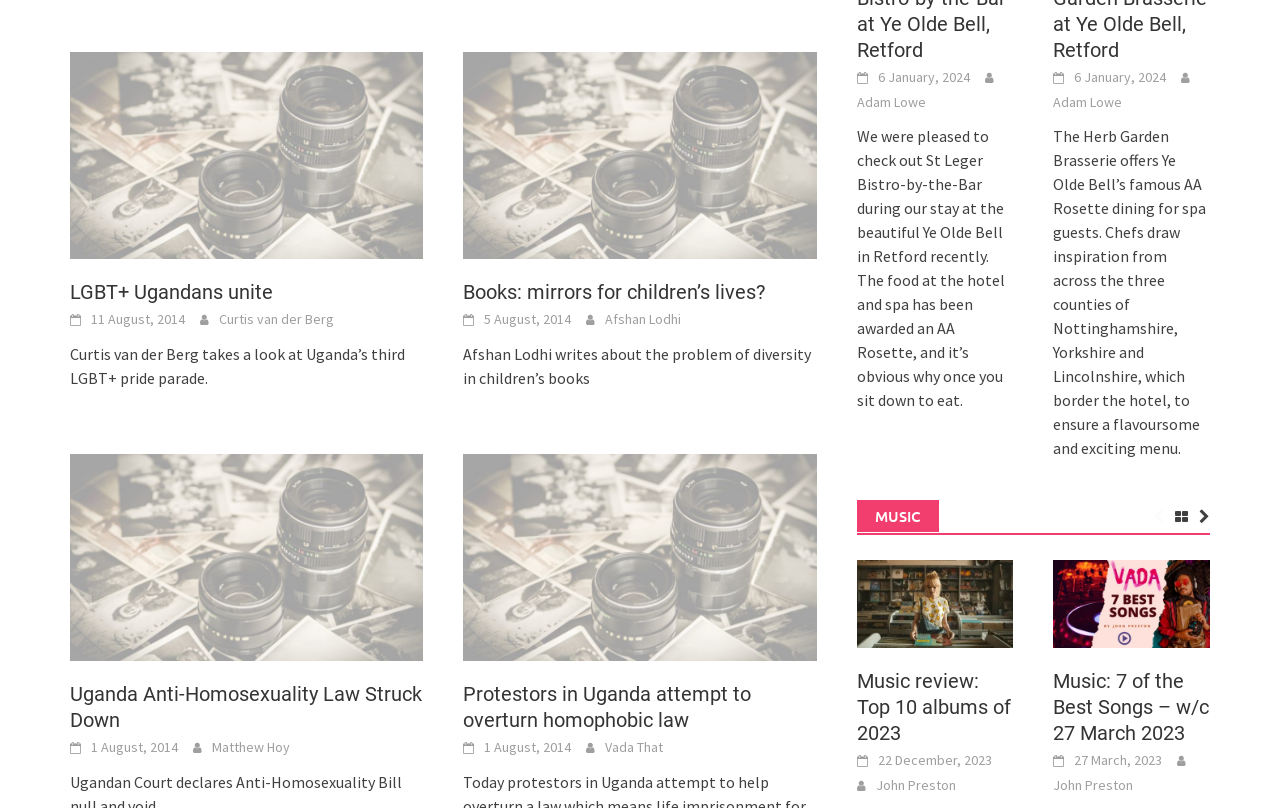Please provide a comprehensive response to the question based on the details in the image: Who is the author of the article 'Music review: Top 10 albums of 2023'?

I found the article 'Music review: Top 10 albums of 2023' and looked for the associated author link, which is 'John Preston'.